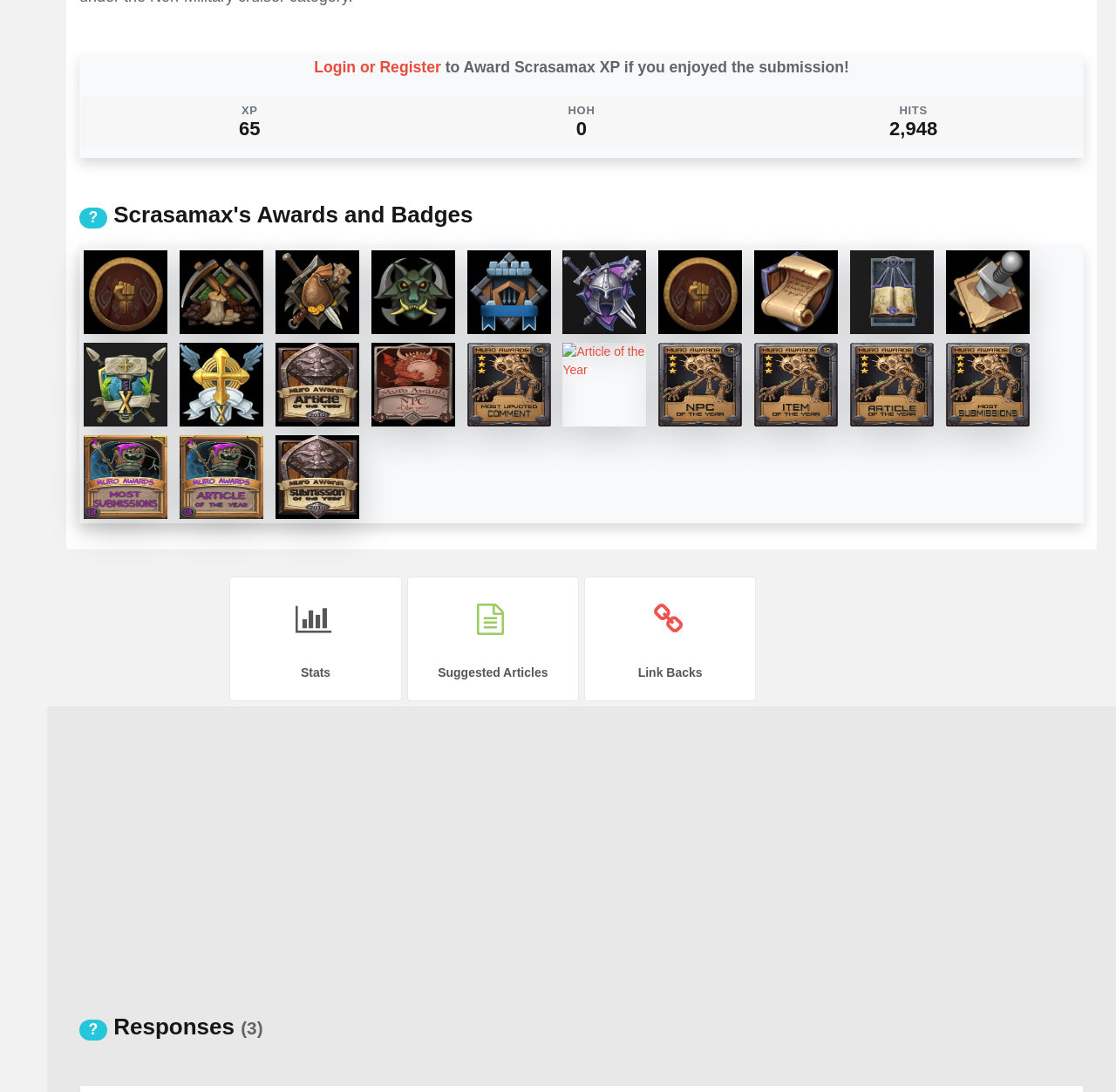Given the element description: "Stats", predict the bounding box coordinates of the UI element it refers to, using four float numbers between 0 and 1, i.e., [left, top, right, bottom].

[0.206, 0.528, 0.36, 0.642]